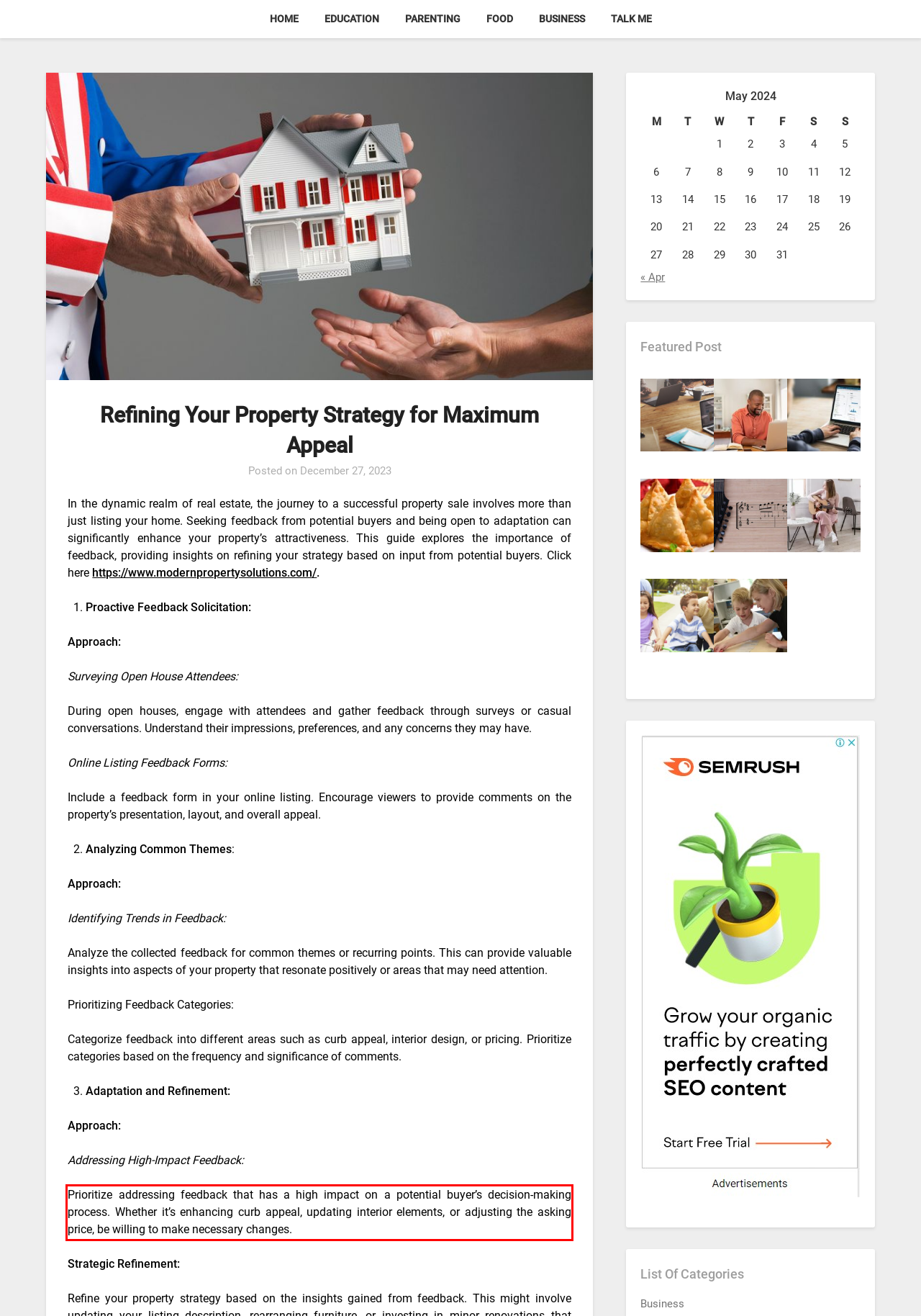Examine the webpage screenshot and use OCR to obtain the text inside the red bounding box.

Prioritize addressing feedback that has a high impact on a potential buyer’s decision-making process. Whether it’s enhancing curb appeal, updating interior elements, or adjusting the asking price, be willing to make necessary changes.